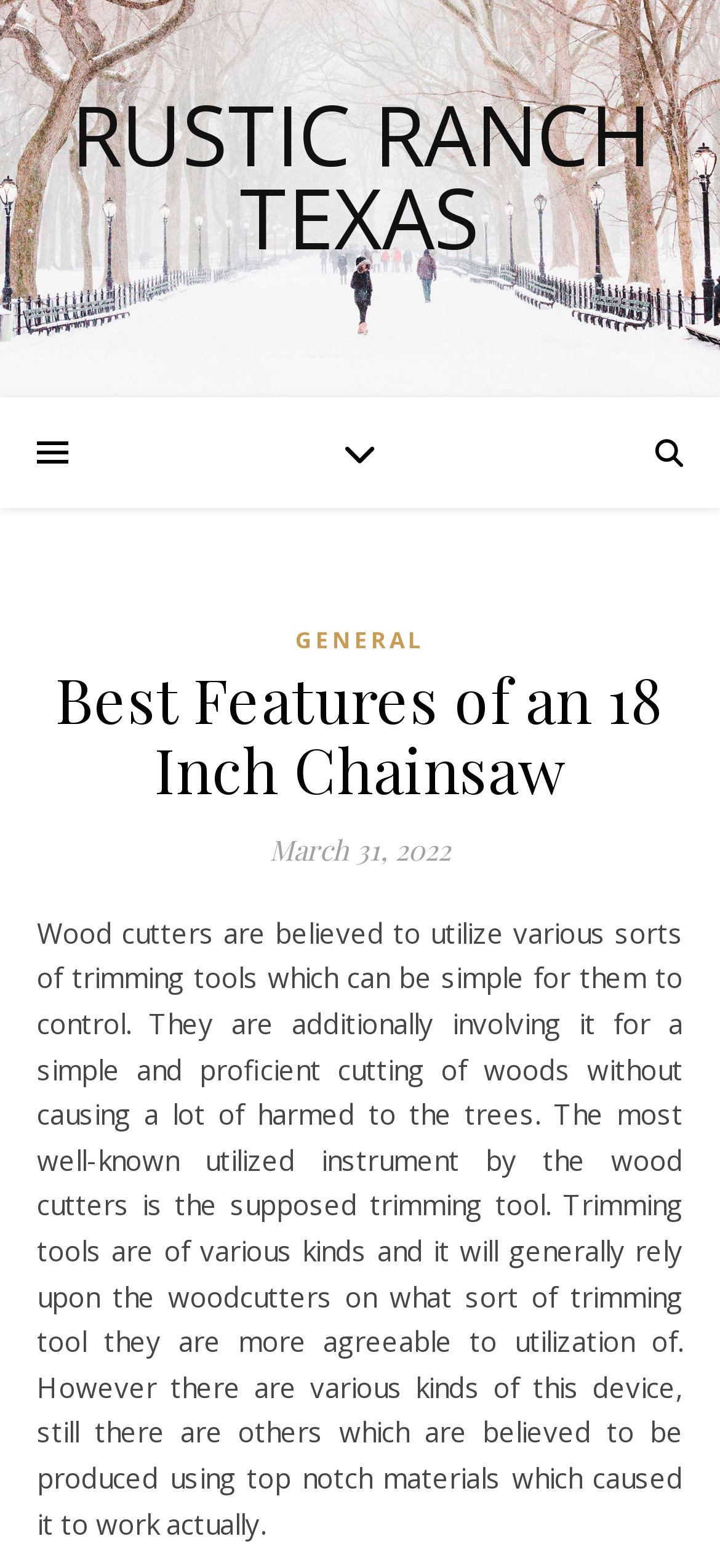What is the primary heading on this webpage?

Best Features of an 18 Inch Chainsaw